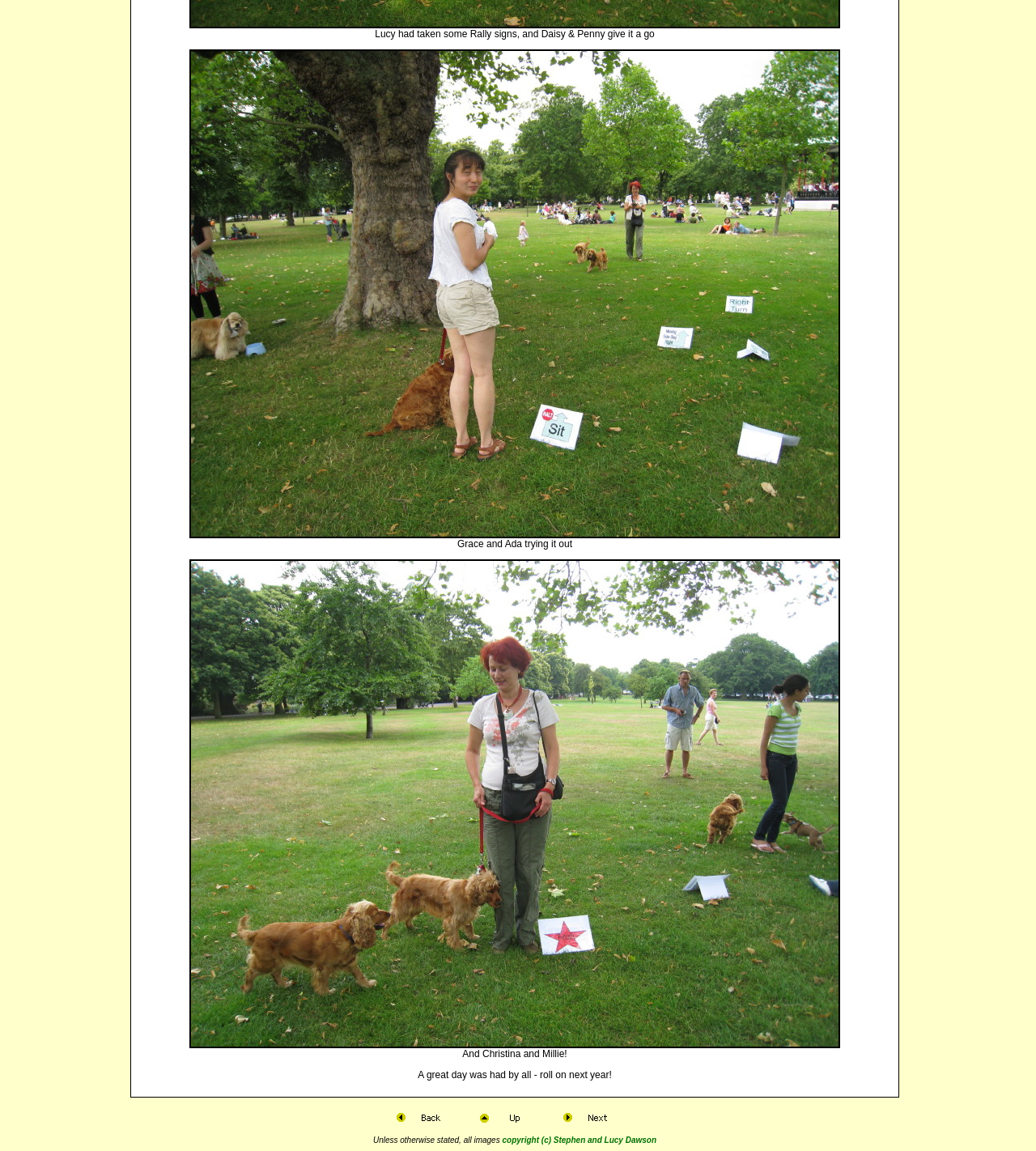What is the sentiment of the last sentence? From the image, respond with a single word or brief phrase.

Positive